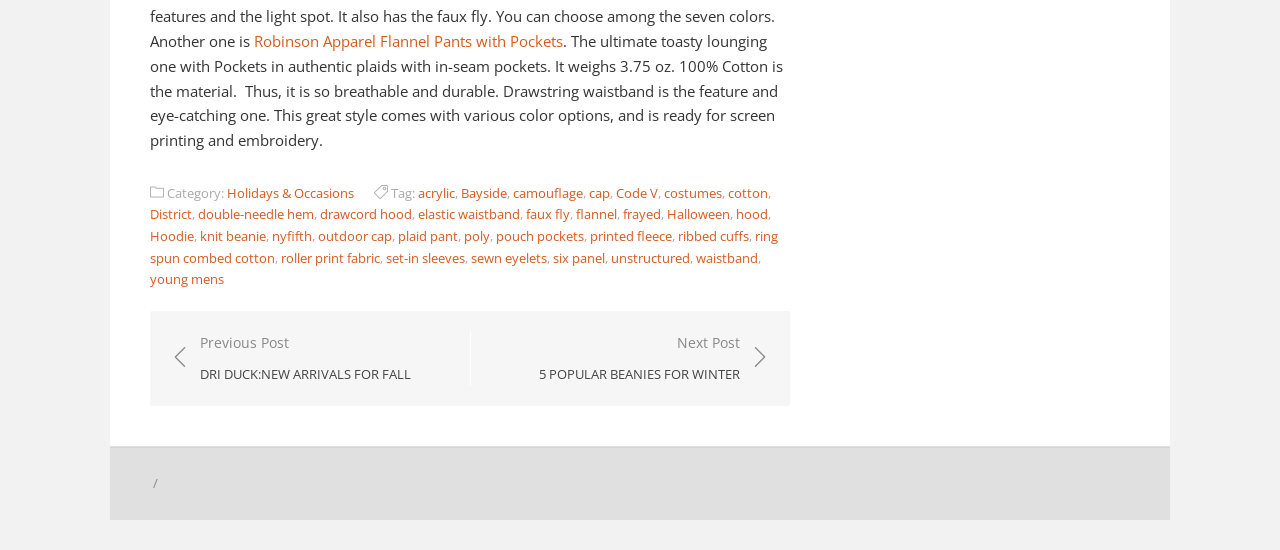Please provide a brief answer to the following inquiry using a single word or phrase:
What is the material of the Robinson Apparel Flannel Pants?

100% Cotton